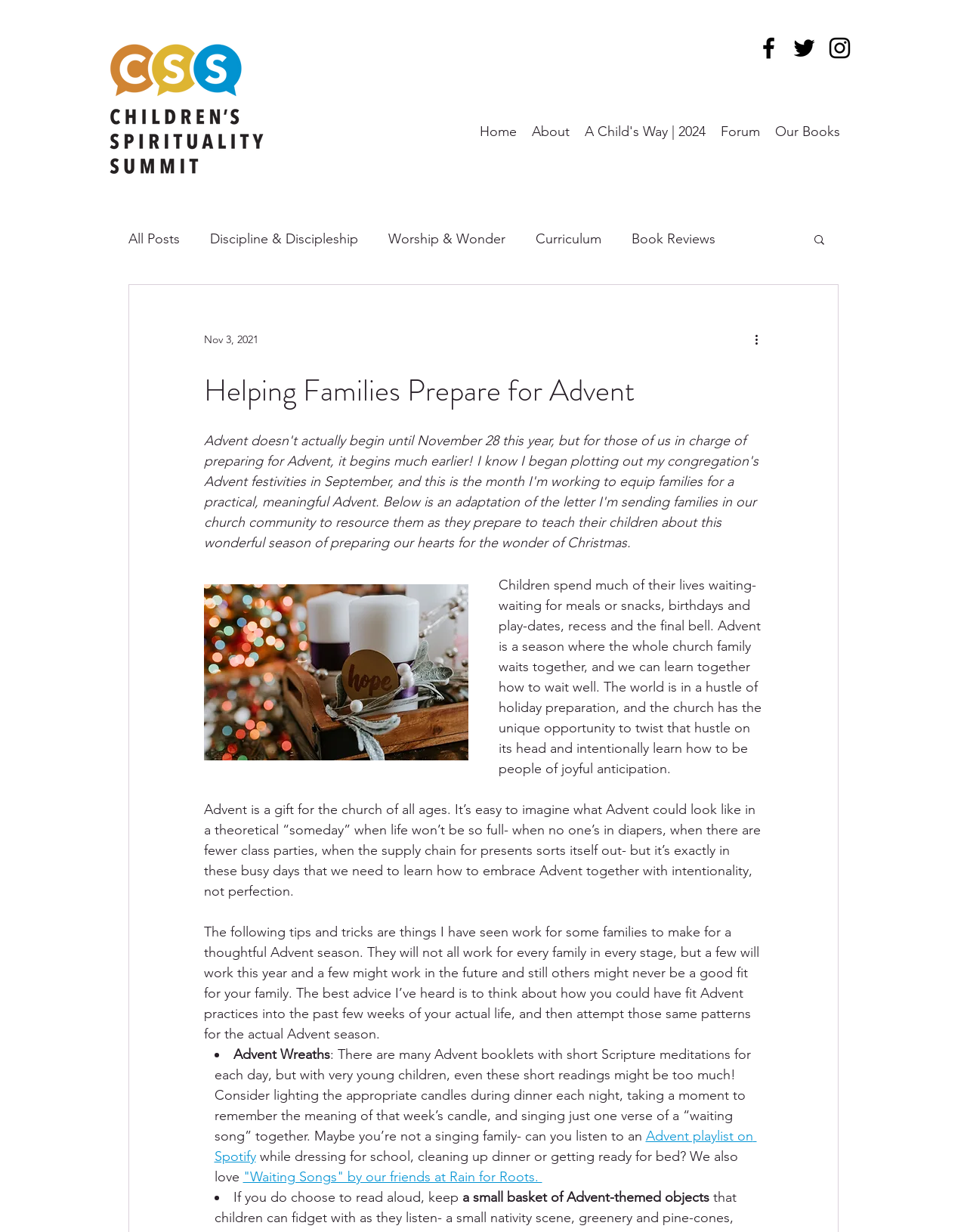Locate the bounding box coordinates of the element that needs to be clicked to carry out the instruction: "Click on the 'More actions' button". The coordinates should be given as four float numbers ranging from 0 to 1, i.e., [left, top, right, bottom].

[0.778, 0.268, 0.797, 0.283]